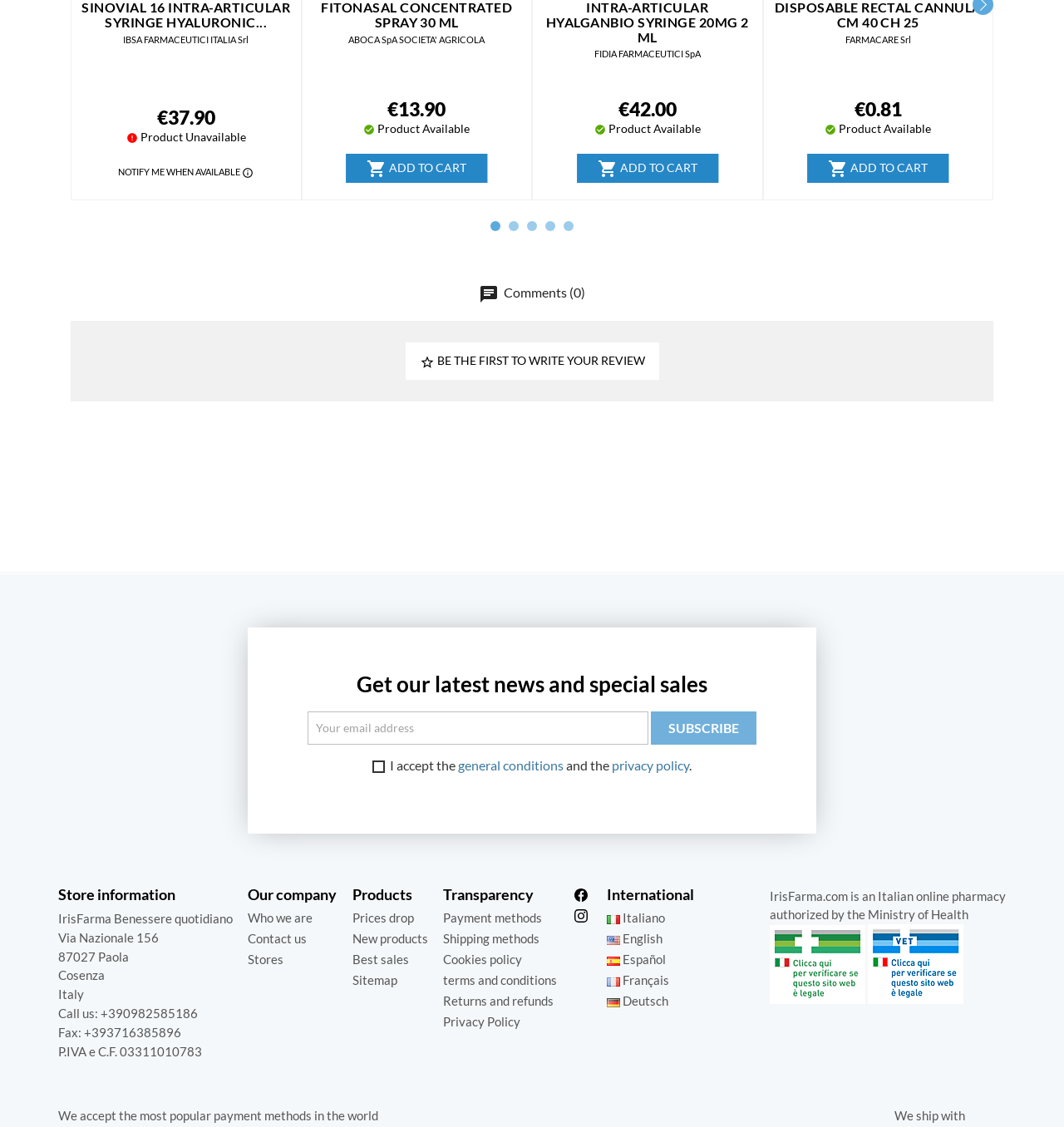With reference to the screenshot, provide a detailed response to the question below:
What is the phone number of the store?

I found the phone number by looking at the store information section, where it says 'Call us:' followed by '+390982585186'.